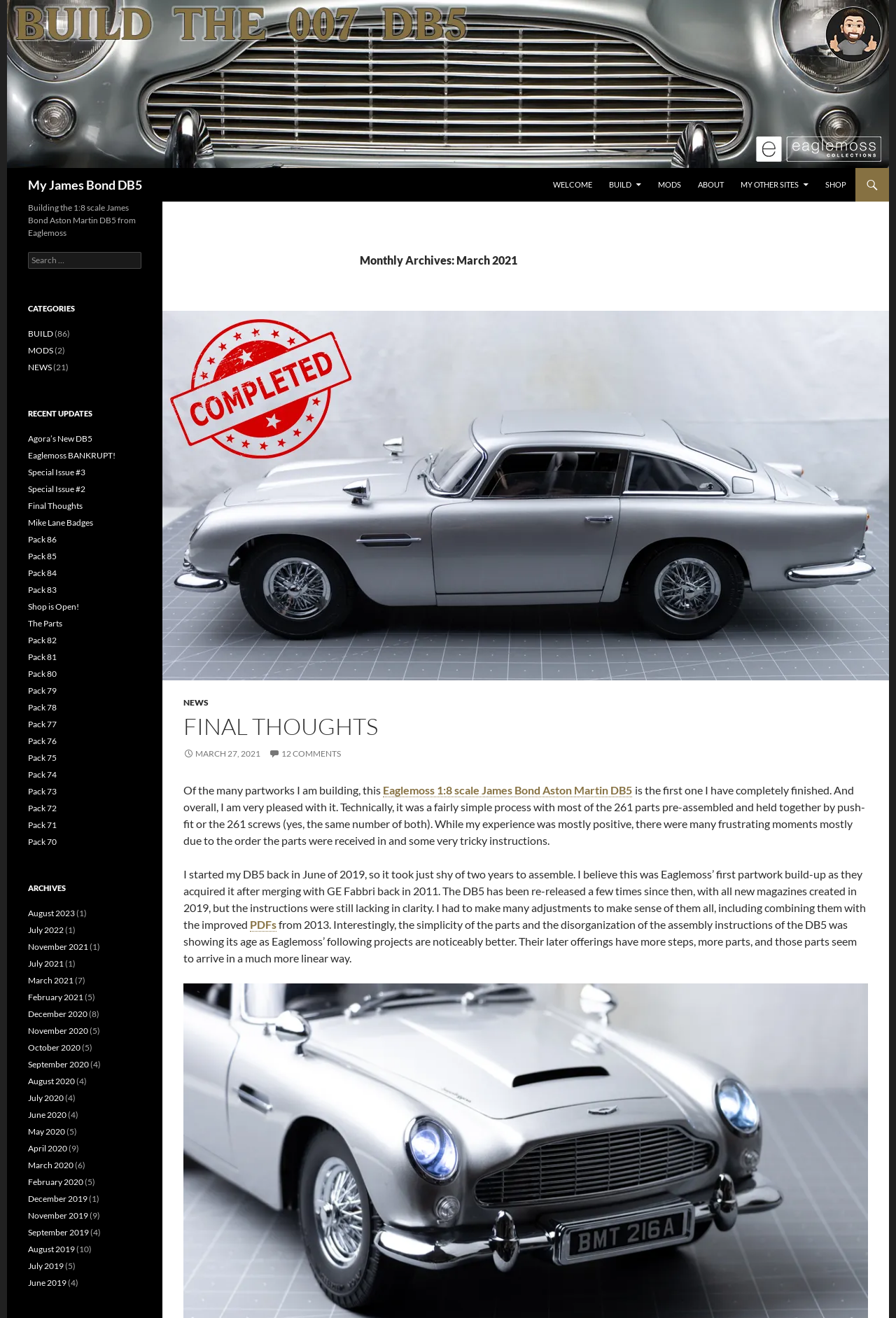Refer to the screenshot and answer the following question in detail:
What is the date of the article 'FINAL THOUGHTS'?

From the link ' MARCH 27, 2021' under the heading 'FINAL THOUGHTS', we can see that the date of the article 'FINAL THOUGHTS' is MARCH 27, 2021.